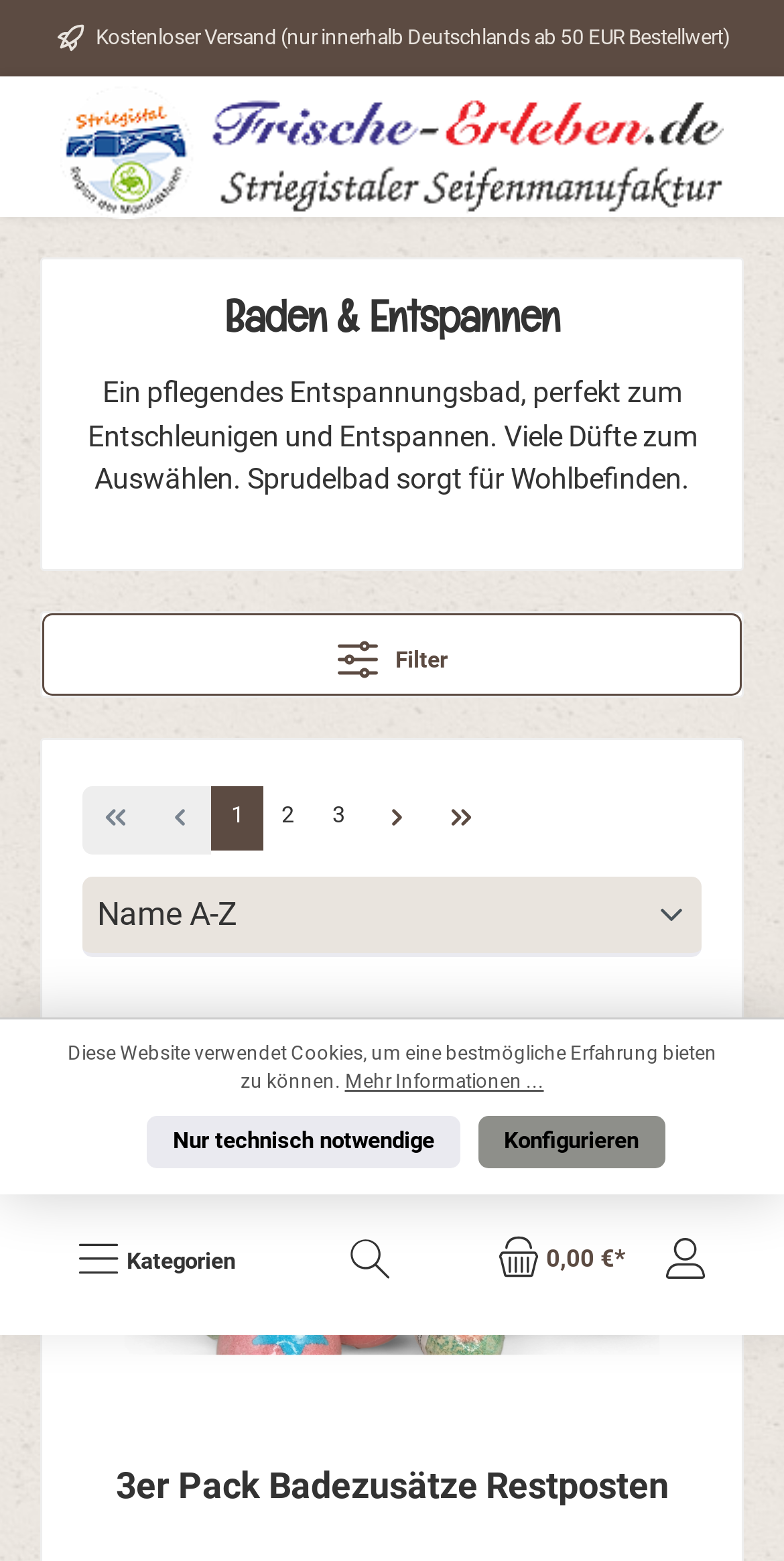Identify the webpage's primary heading and generate its text.

Baden & Entspannen